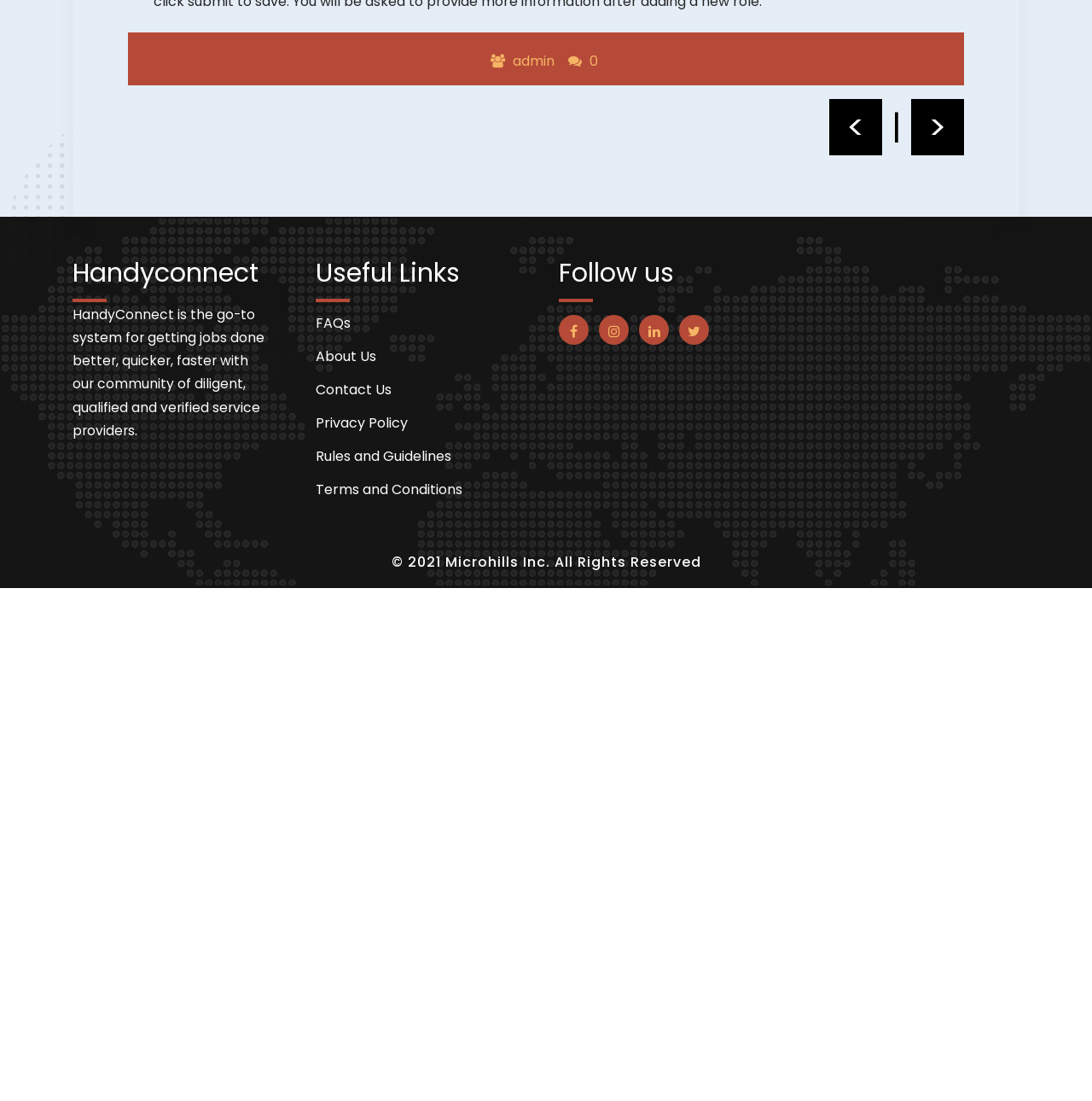Identify the bounding box for the described UI element. Provide the coordinates in (top-left x, top-left y, bottom-right x, bottom-right y) format with values ranging from 0 to 1: Terms and Conditions

[0.289, 0.437, 0.488, 0.453]